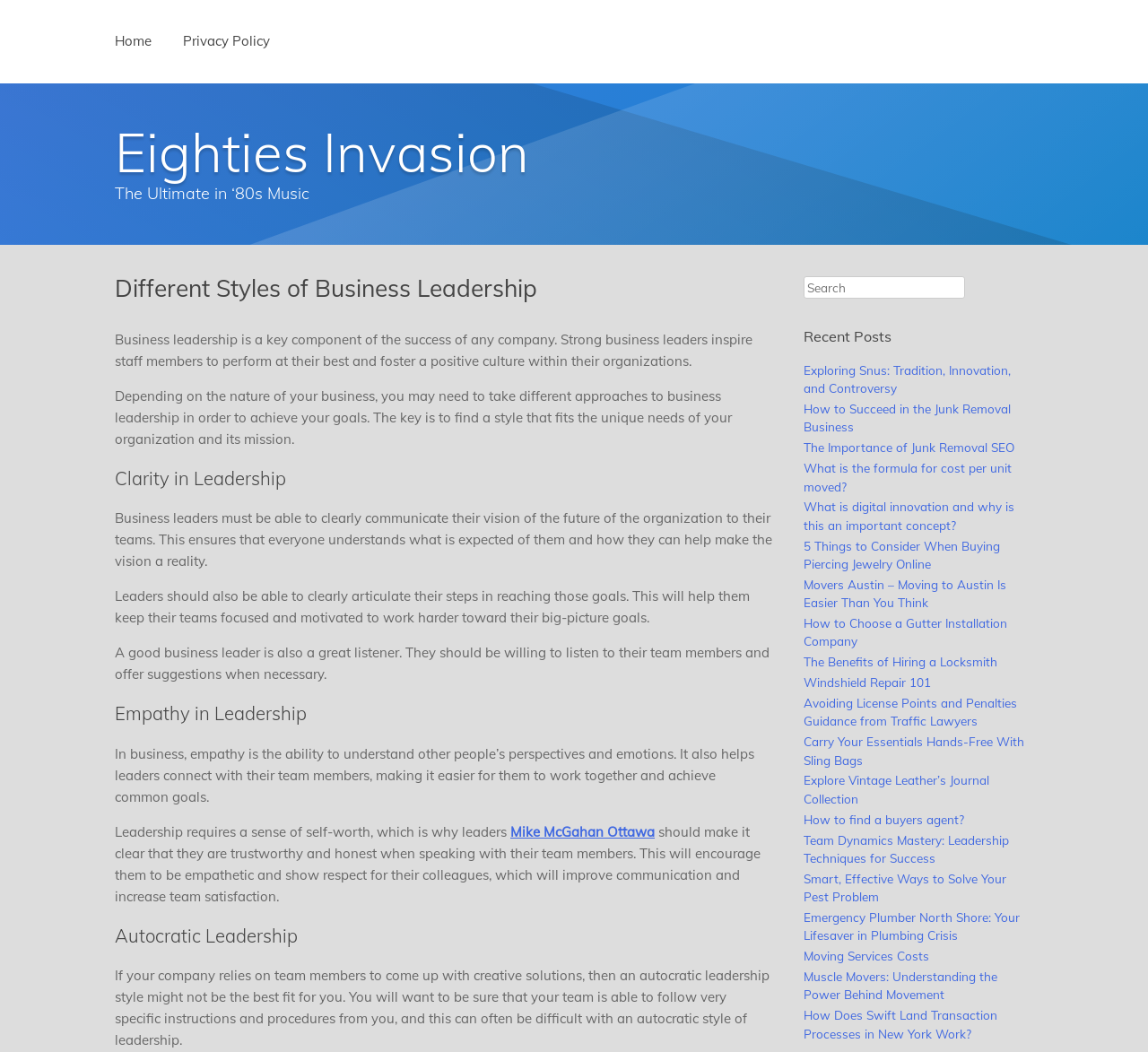What is the main topic of the webpage?
Using the image, provide a detailed and thorough answer to the question.

Based on the webpage content, I can see that the main topic is business leadership, as it discusses different styles of leadership, such as clarity, empathy, and autocratic leadership, and their importance in business.